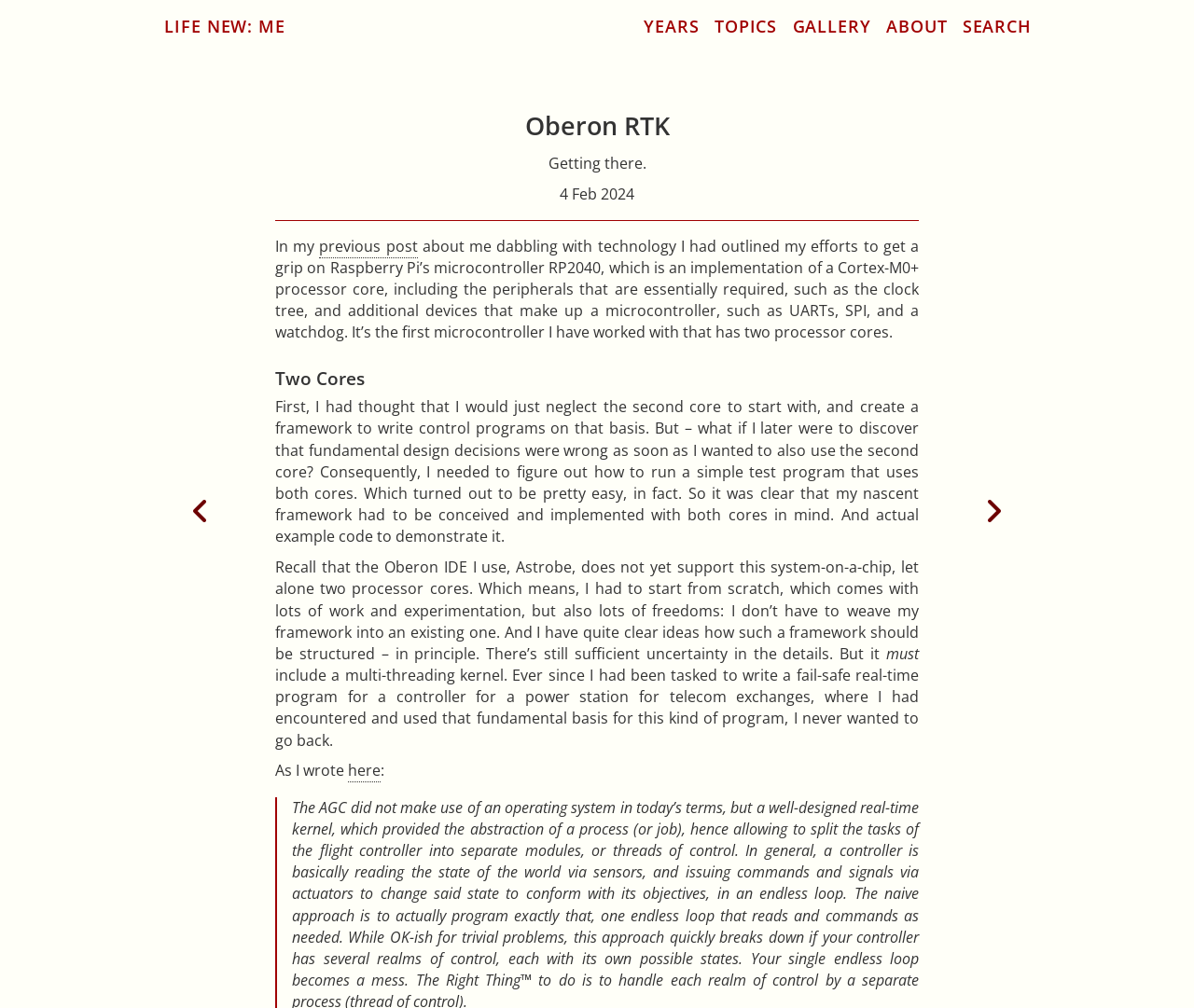How many processor cores are mentioned?
Use the information from the image to give a detailed answer to the question.

I found that the webpage mentions two processor cores, which is stated in a static text element with bounding box coordinates [0.23, 0.362, 0.77, 0.388] and also mentioned in the context of running a simple test program that uses both cores.